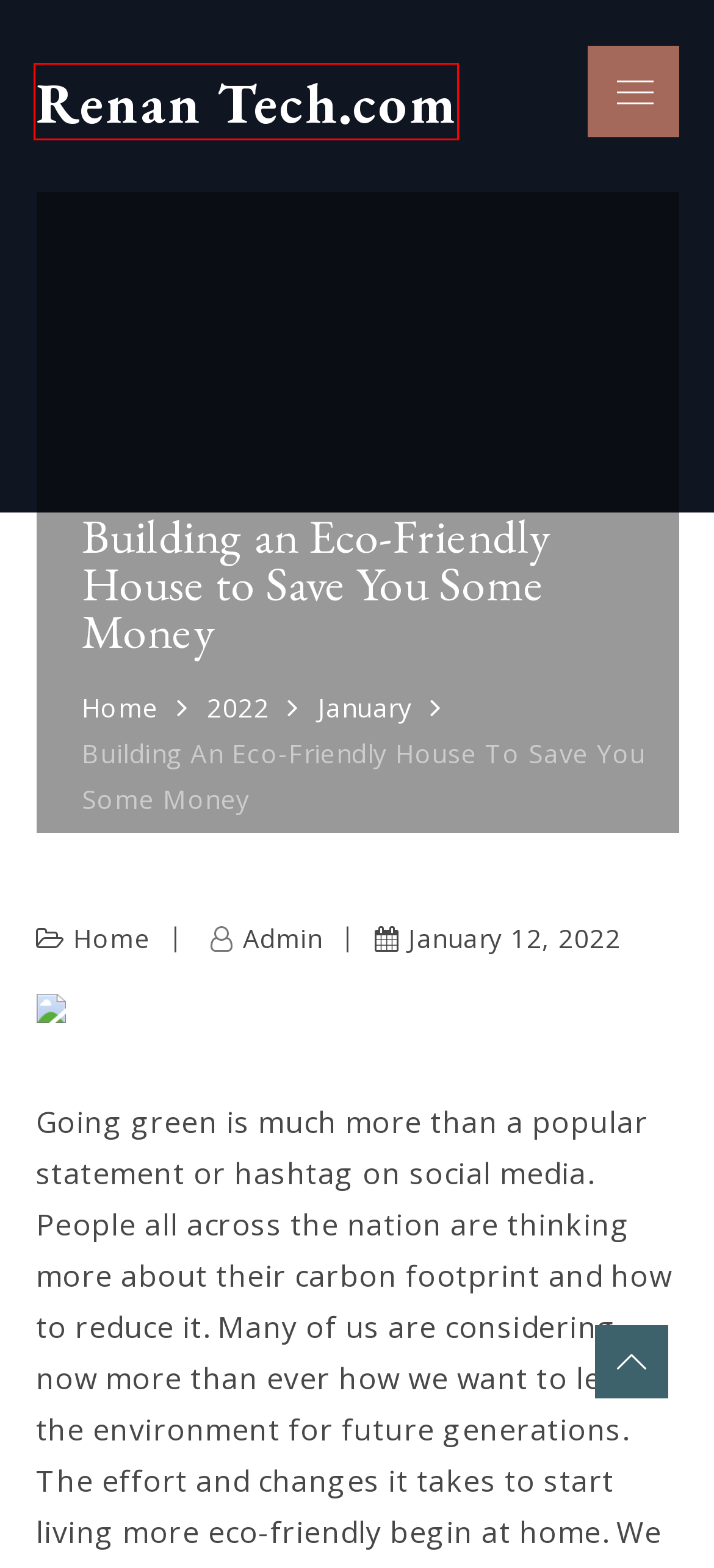You are presented with a screenshot of a webpage containing a red bounding box around an element. Determine which webpage description best describes the new webpage after clicking on the highlighted element. Here are the candidates:
A. December 2021 - Renan Tech.com
B. admin, Author at Renan Tech.com
C. January 2022 - Renan Tech.com
D. Understanding SEO for the Dental Industry
E. February 2022 - Renan Tech.com
F. Renan Tech.com -
G. Home Archives - Renan Tech.com
H. 2022 - Renan Tech.com

F